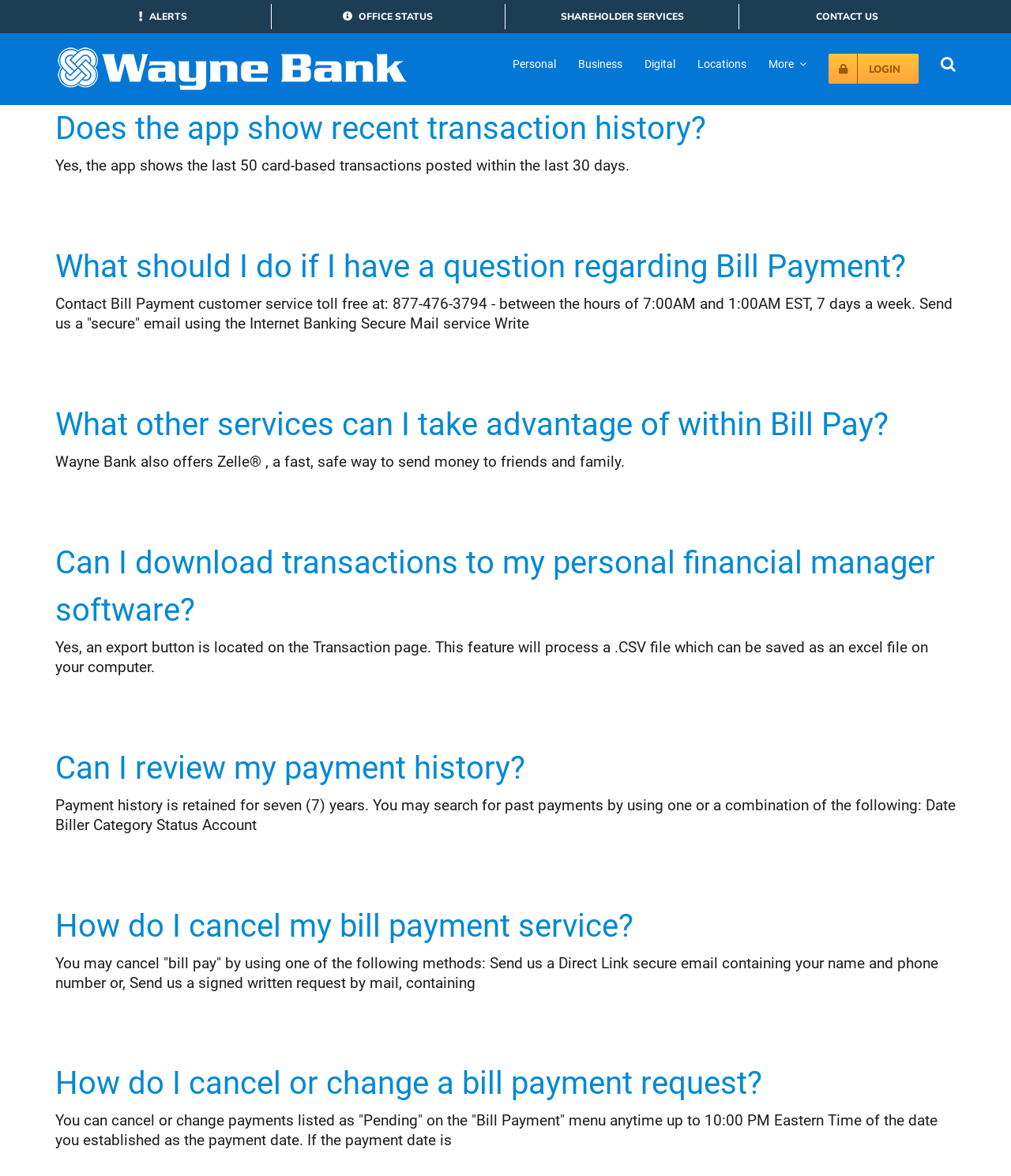Generate an in-depth caption that captures all aspects of the webpage.

The webpage is titled "Bill Pay Archives - Wayne Bank" and has a prominent logo at the top left corner. Below the logo, there are four links: "ALERTS", "OFFICE STATUS", "SHAREHOLDER SERVICES", and "CONTACT US", which are evenly spaced across the top of the page.

The main navigation menu is located below the top links, with options for "Personal", "Business", "Digital", "Locations", "More", and "LOGIN". The "LOGIN" button is accompanied by a heading that says "Pick Your Product to Login".

Below the navigation menu, there are three login options with icons: "Personal Banking Login", "Business Banking Login", and "Loan Payment Login". Each option has a corresponding link and image.

The main content of the page is divided into six sections, each with a heading and a link. The sections are titled: "Does the app show recent transaction history?", "What should I do if I have a question regarding Bill Payment?", "What other services can I take advantage of within Bill Pay?", "Can I download transactions to my personal financial manager software?", "Can I review my payment history?", and "How do I cancel my bill payment service?". Each section has a brief description or answer to the question.

At the bottom of the page, there is a "Search" button and a link to go back to the top of the page.